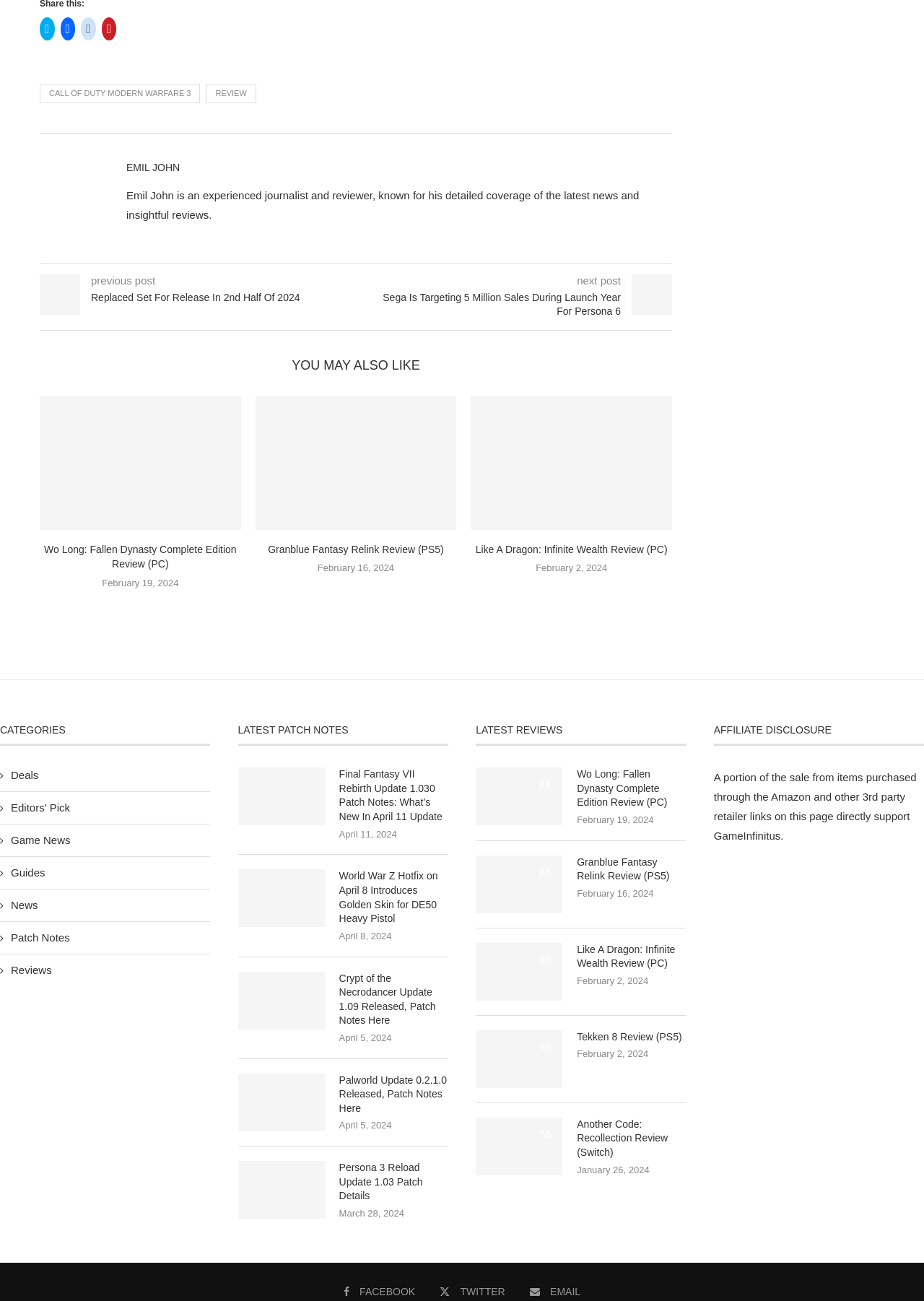Please look at the image and answer the question with a detailed explanation: What is the rating of the review 'Wo Long: Fallen Dynasty Complete Edition Review (PC)'?

The answer can be found in the StaticText element '8.8' which is a sub-element of the complementary element 'LATEST REVIEWS'.